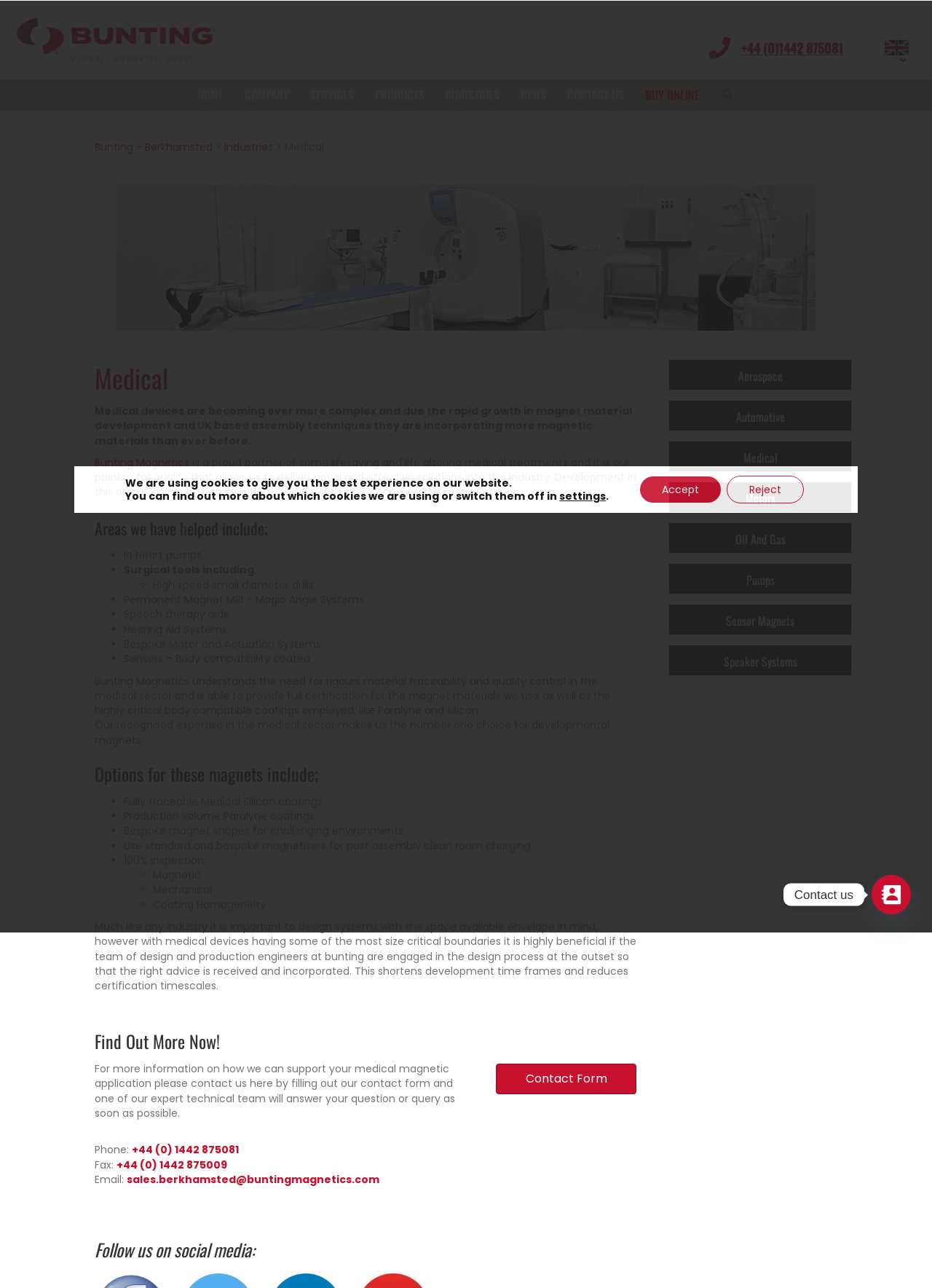Highlight the bounding box coordinates of the element you need to click to perform the following instruction: "Call the phone number +44 (0) 1442 875081."

[0.141, 0.887, 0.256, 0.898]